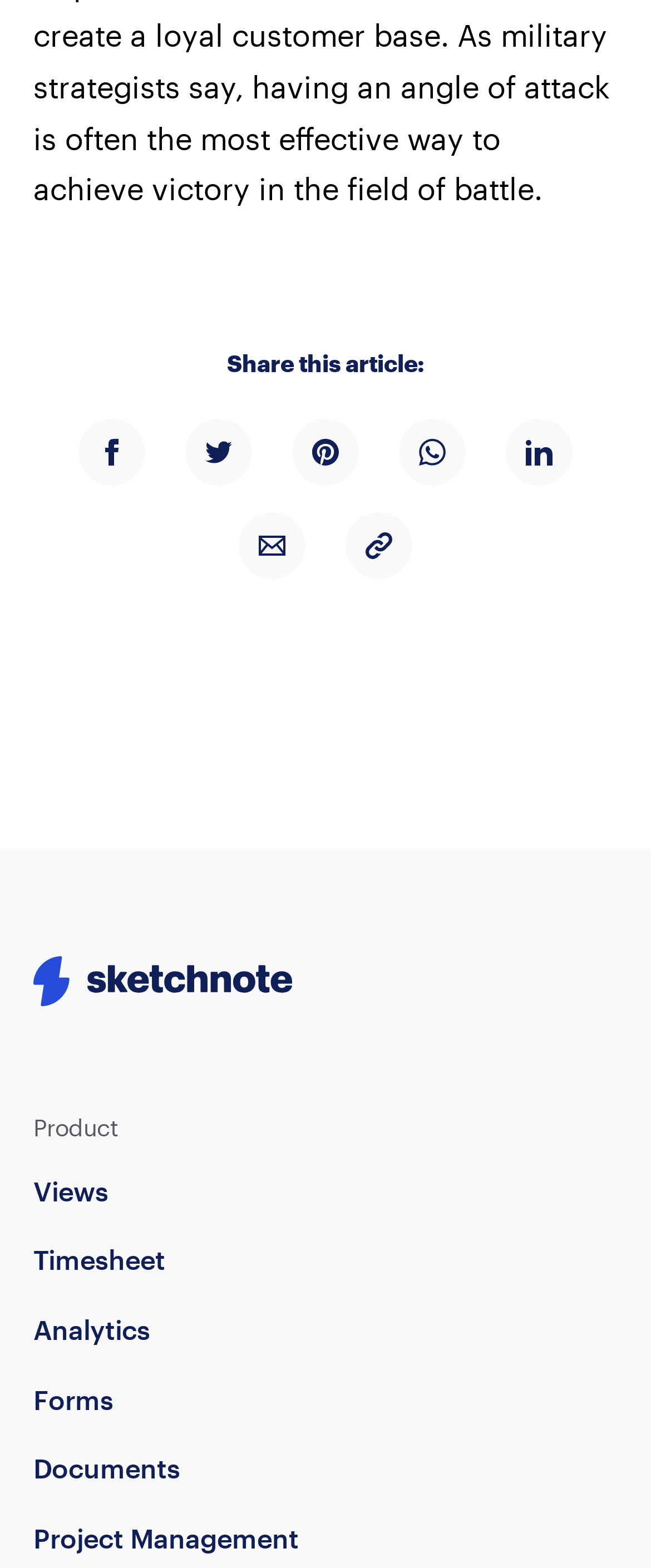Please provide the bounding box coordinate of the region that matches the element description: Project Management. Coordinates should be in the format (top-left x, top-left y, bottom-right x, bottom-right y) and all values should be between 0 and 1.

[0.051, 0.97, 0.459, 0.991]